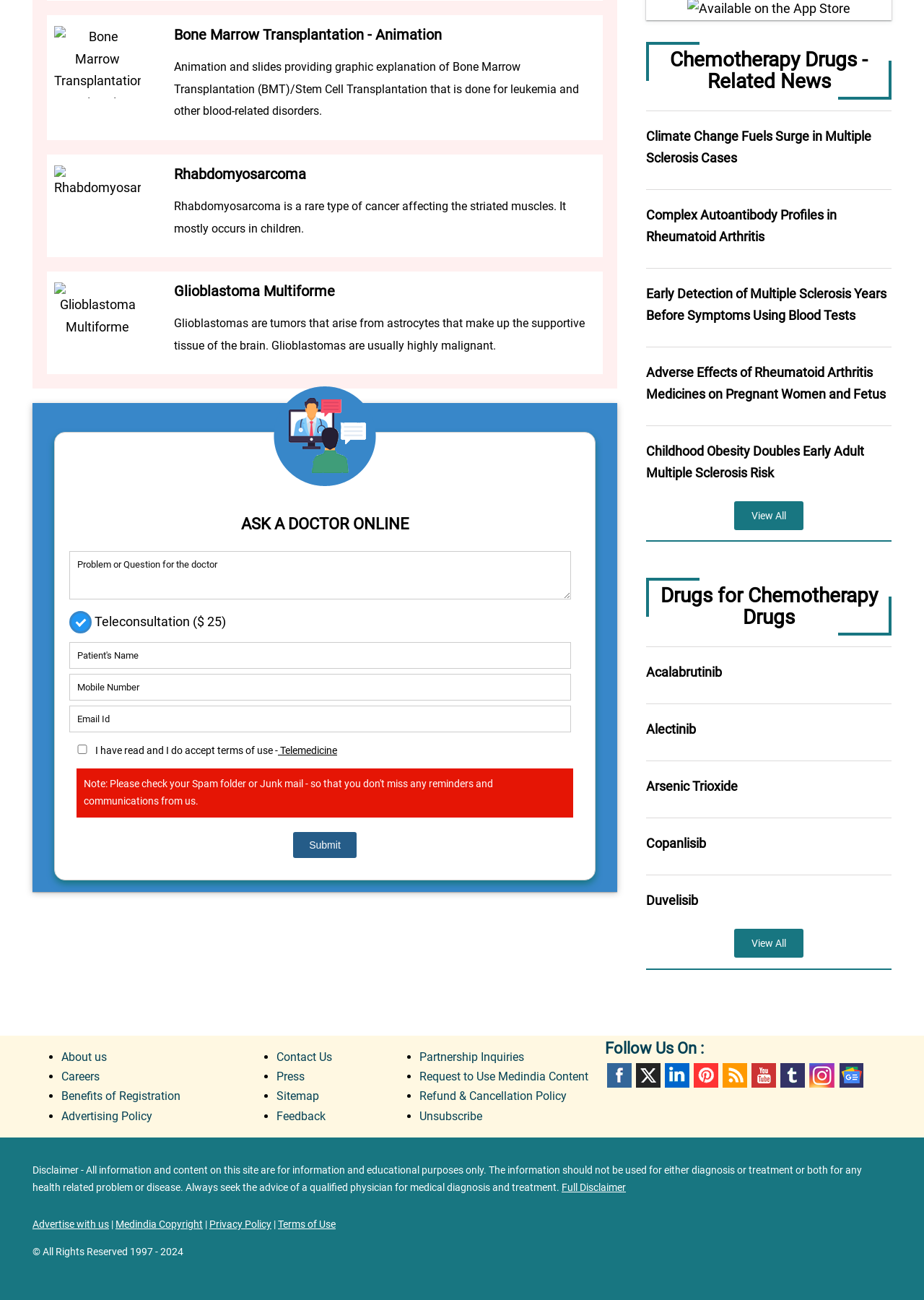Identify the bounding box coordinates for the UI element described by the following text: "Request to Use Medindia Content". Provide the coordinates as four float numbers between 0 and 1, in the format [left, top, right, bottom].

[0.454, 0.823, 0.637, 0.833]